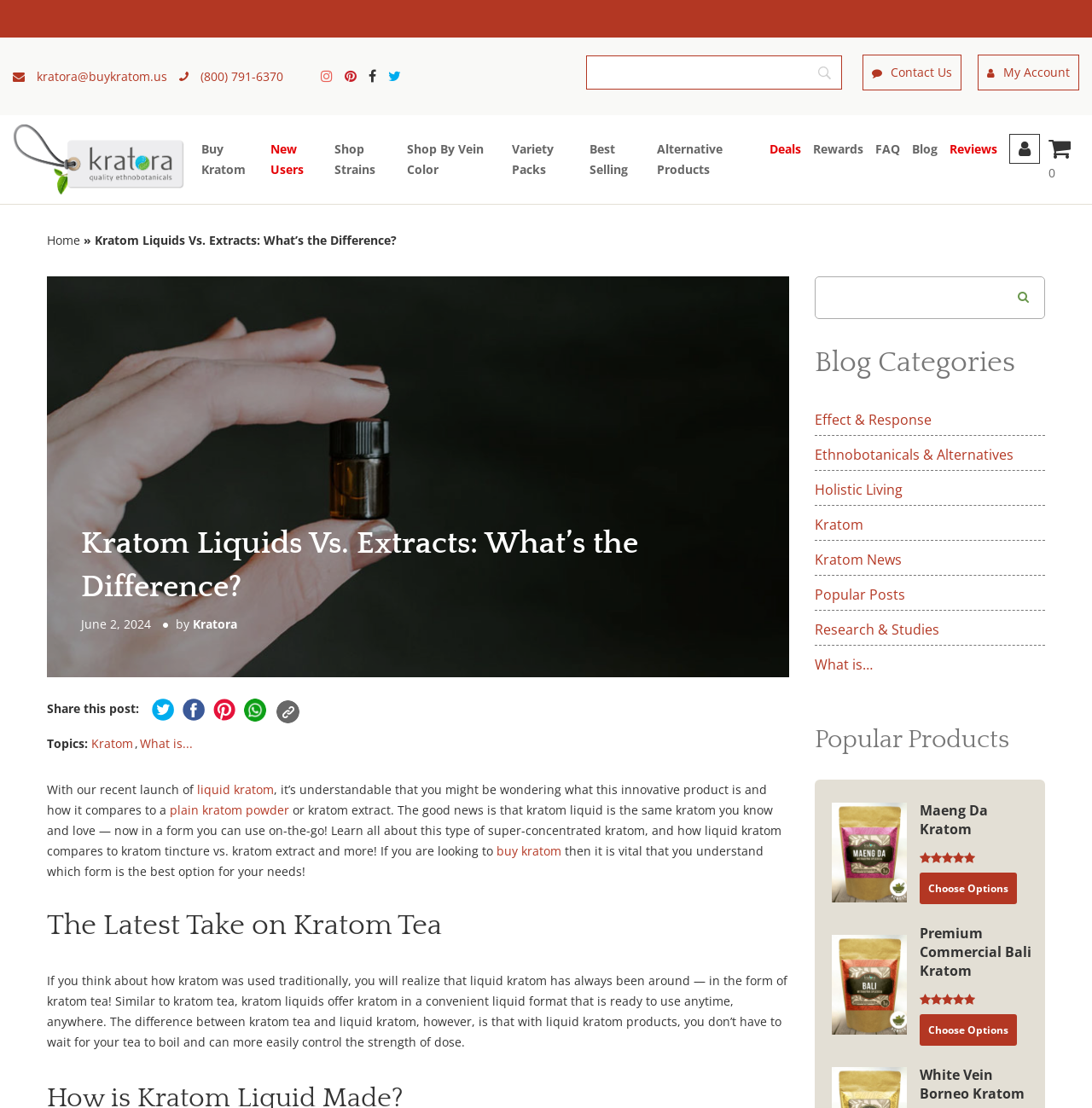Refer to the image and answer the question with as much detail as possible: What is the format of the kratom product discussed in the blog post?

The blog post discusses the difference between kratom liquids and extracts. The format of the kratom product being discussed is liquid, which is a convenient and portable form of kratom that can be used on-the-go.